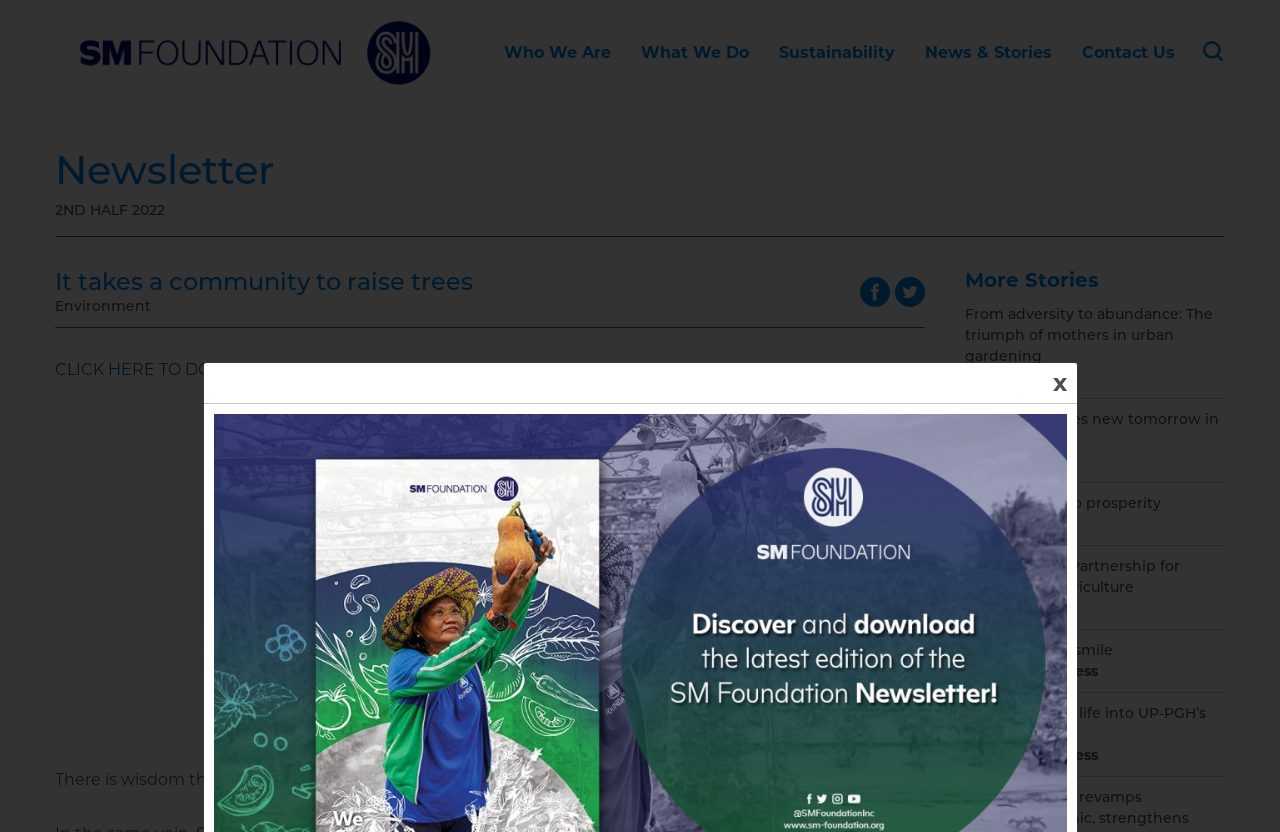Please identify the bounding box coordinates of the element that needs to be clicked to execute the following command: "Share on Facebook". Provide the bounding box using four float numbers between 0 and 1, formatted as [left, top, right, bottom].

[0.672, 0.333, 0.695, 0.369]